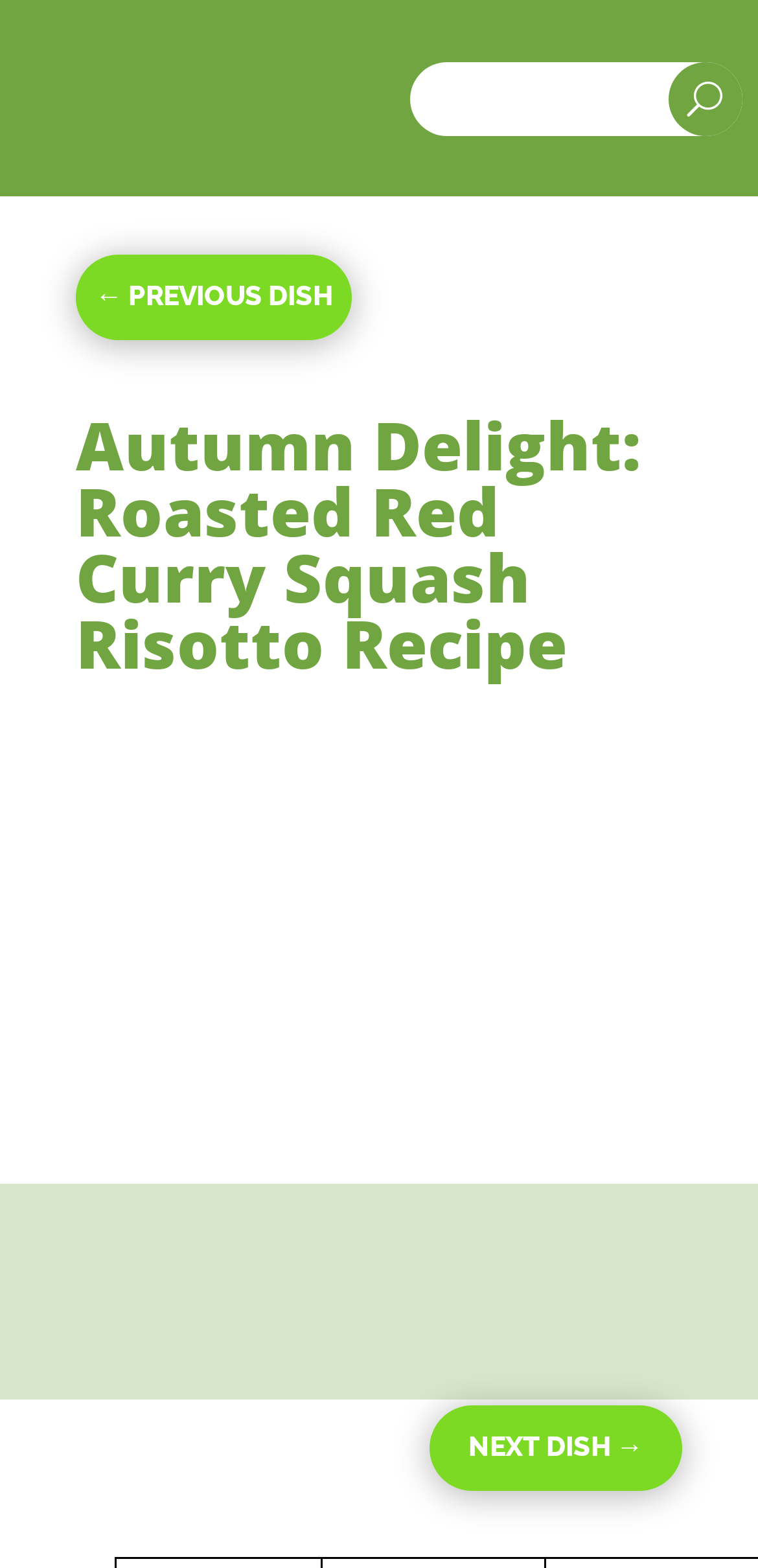Please give a one-word or short phrase response to the following question: 
What is the date of the recipe posting?

Dec 11, 2023